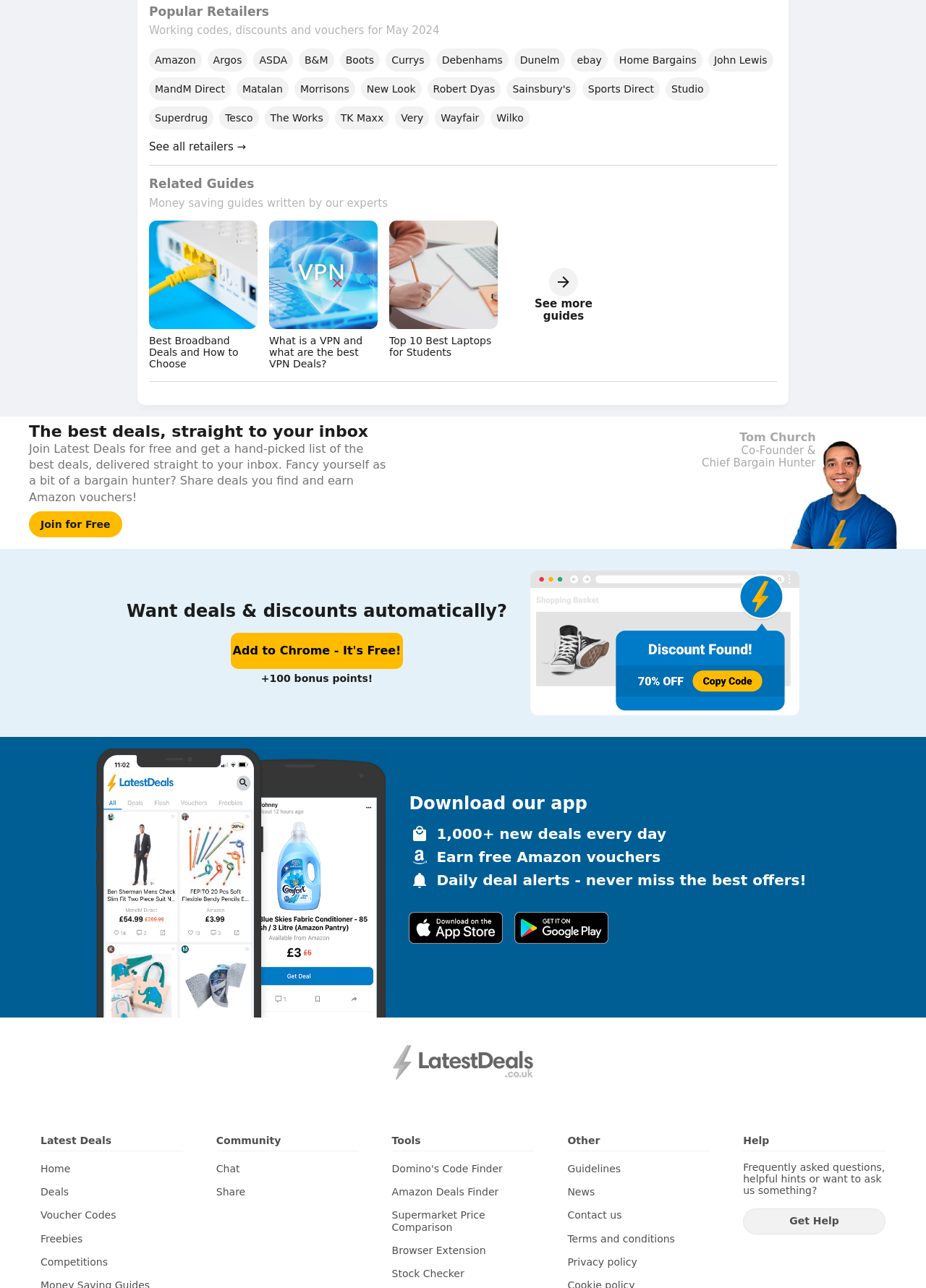What can users do with the browser extension?
Please provide a single word or phrase based on the screenshot.

Get deals automatically